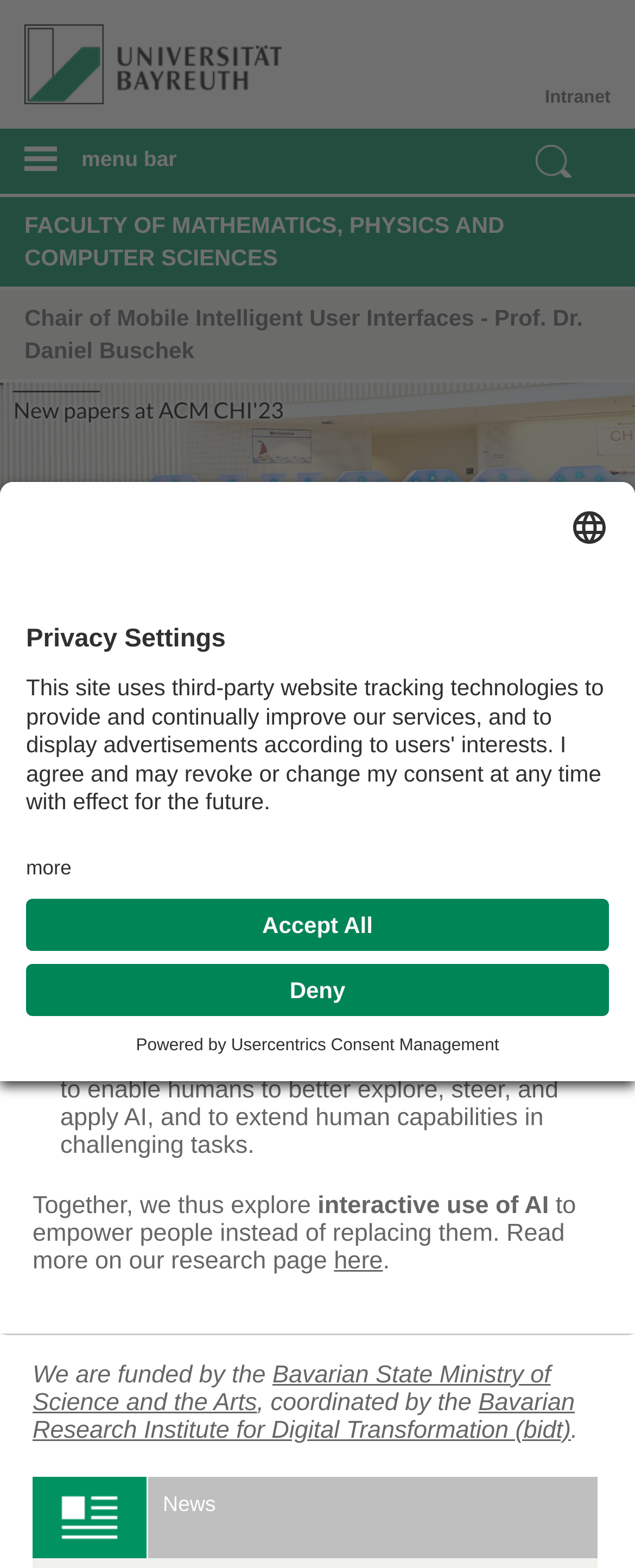What is the name of the faculty?
Please ensure your answer is as detailed and informative as possible.

I found the answer by looking at the heading element with the text 'FACULTY OF MATHEMATICS, PHYSICS AND COMPUTER SCIENCES' which is located at the top of the webpage, indicating the faculty name.